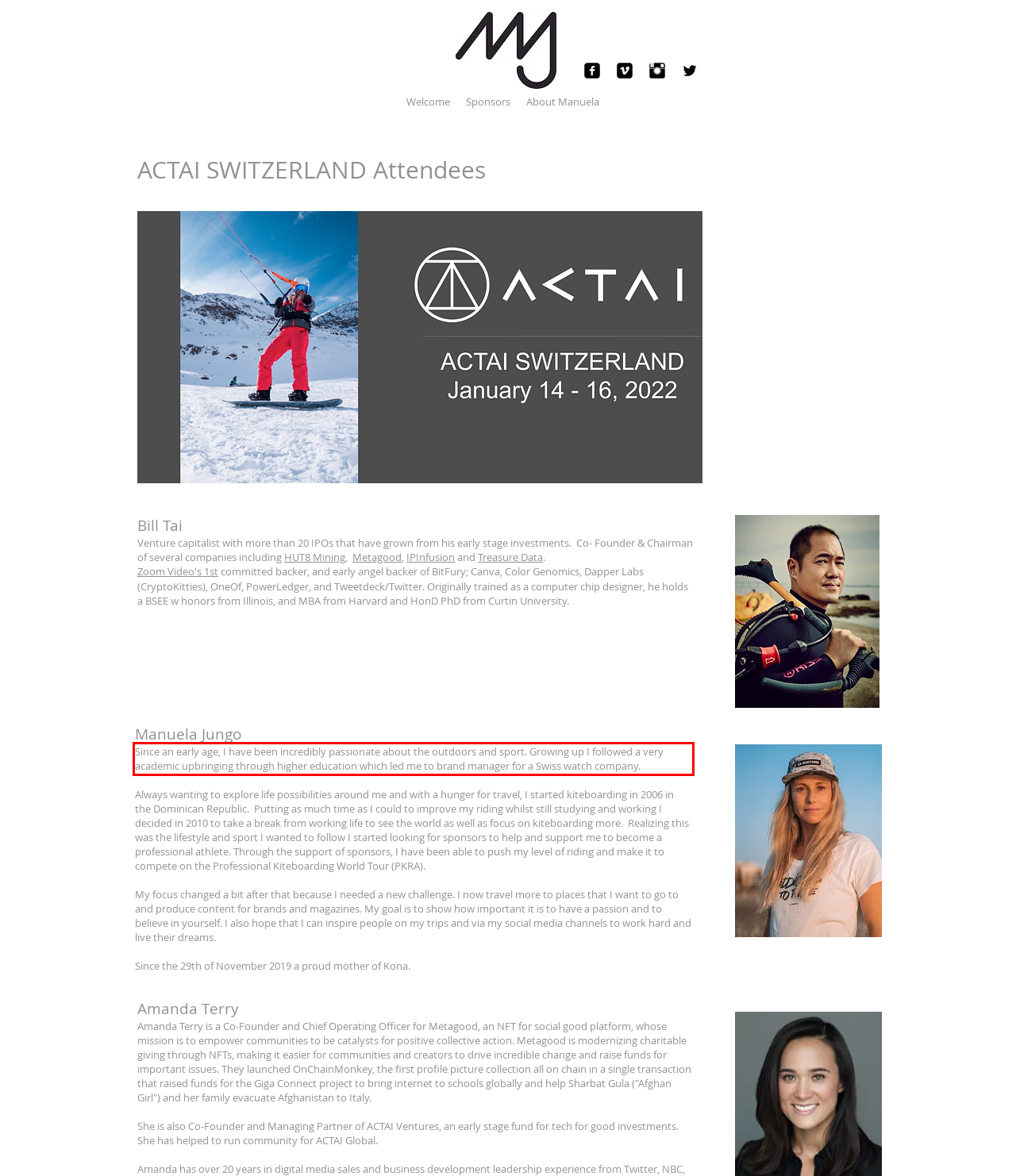Given a screenshot of a webpage with a red bounding box, please identify and retrieve the text inside the red rectangle.

Since an early age, I have been incredibly passionate about the outdoors and sport. Growing up I followed a very academic upbringing through higher education which led me to brand manager for a Swiss watch company.